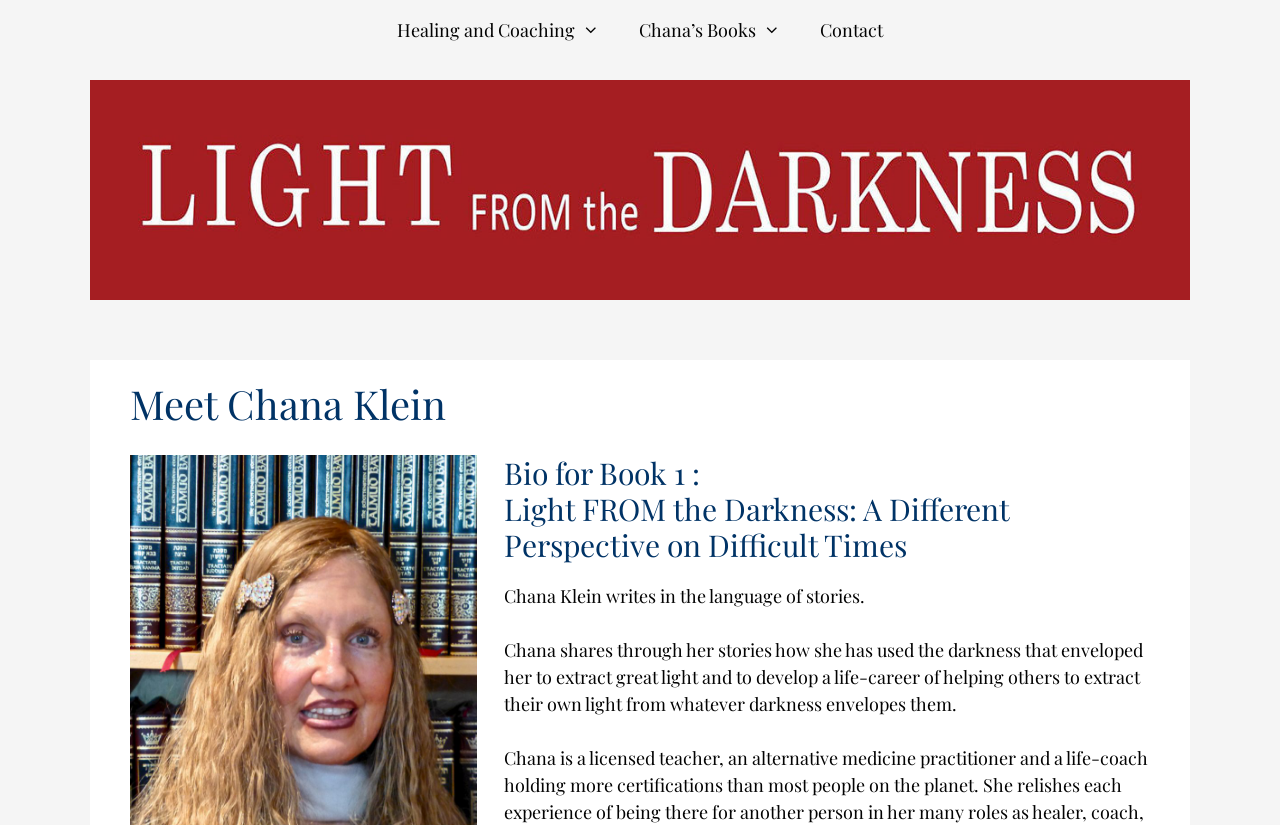What is the name of the author?
Analyze the image and deliver a detailed answer to the question.

I found the answer by looking at the heading 'Meet Chana Klein' which is a part of the banner element, indicating that Chana Klein is the author or the main person featured on this webpage.